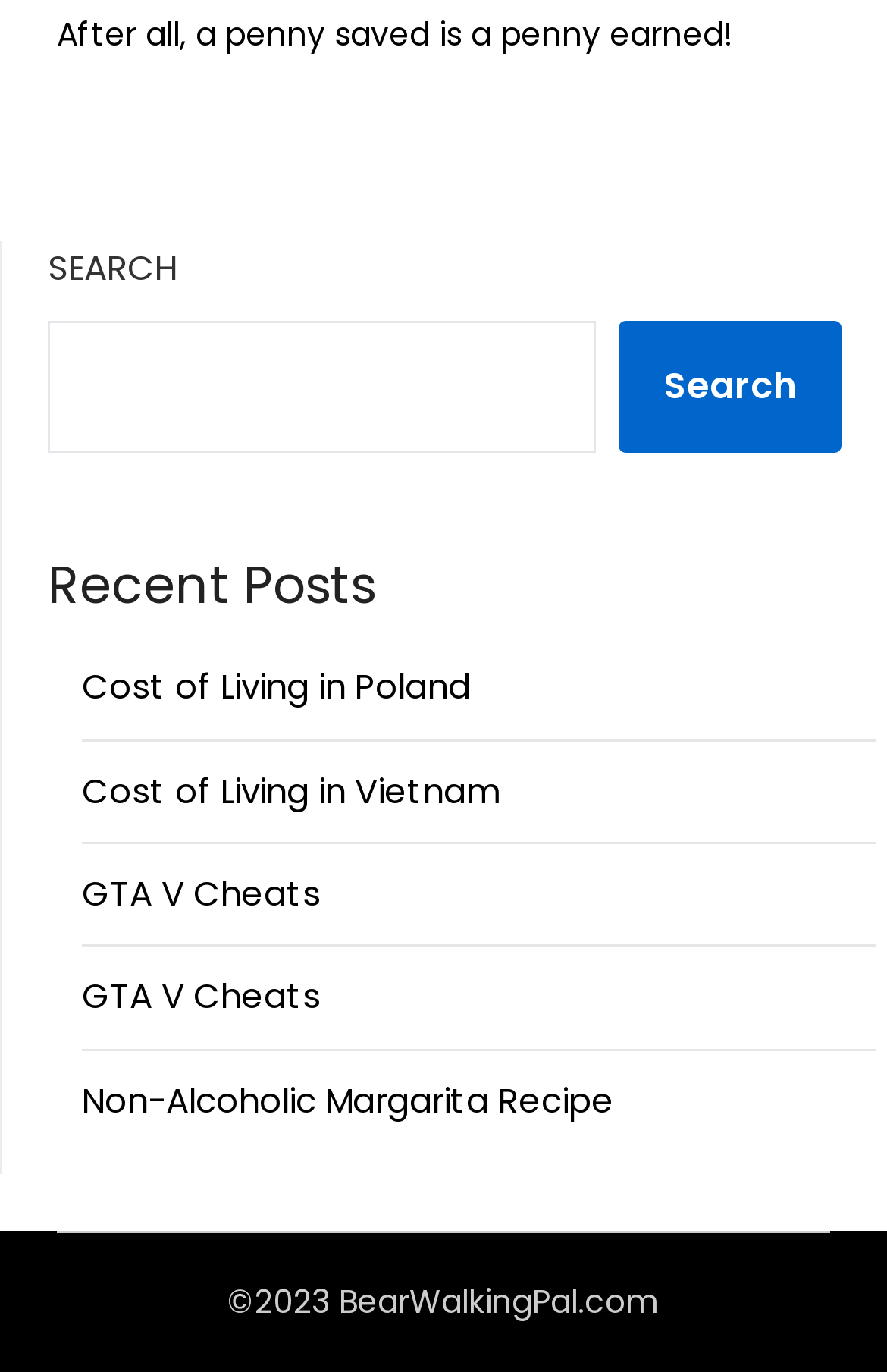What is the name of the website?
Based on the screenshot, provide your answer in one word or phrase.

BearWalkingPal.com